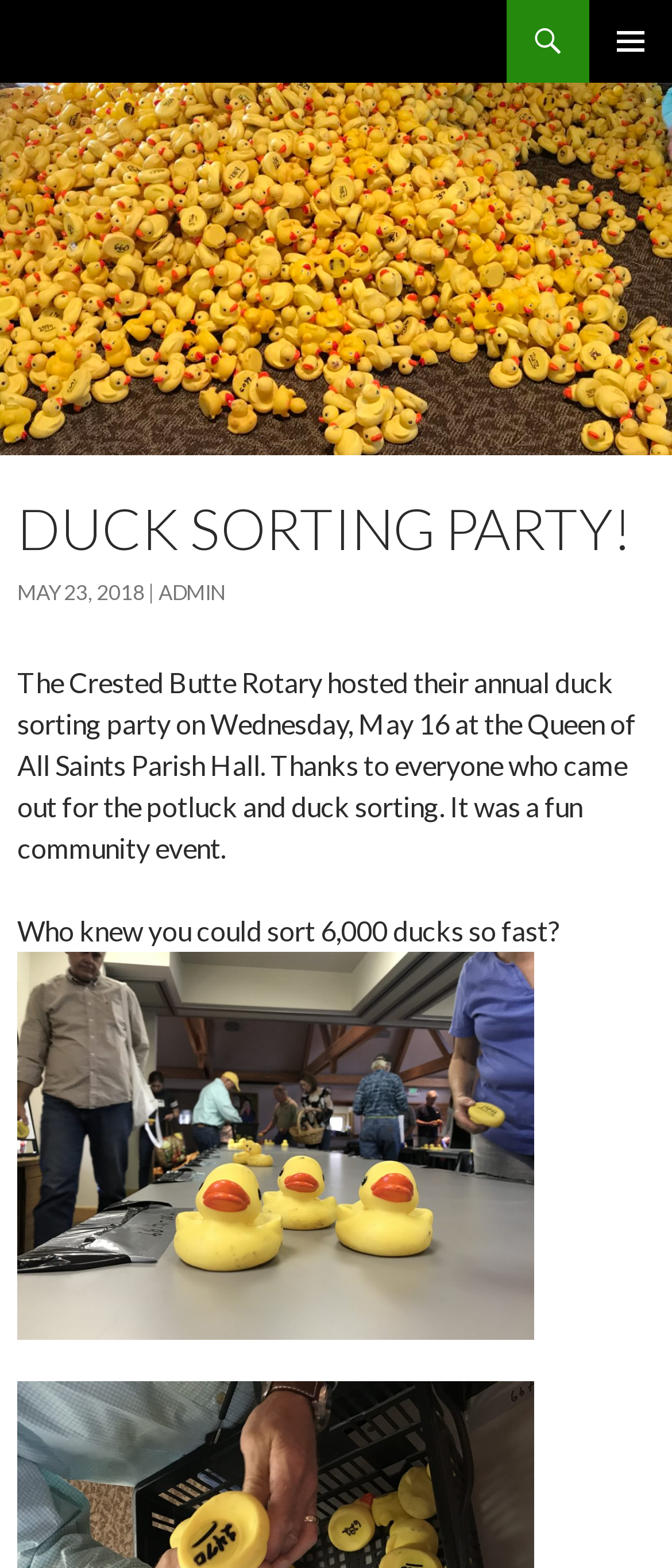Refer to the screenshot and give an in-depth answer to this question: What is the name of the rotary club?

I found the answer by looking at the heading element with the text 'Crested Butte / Mt. Crested Butte Rotary Club' which is a link and has a bounding box coordinate of [0.026, 0.0, 0.805, 0.053].